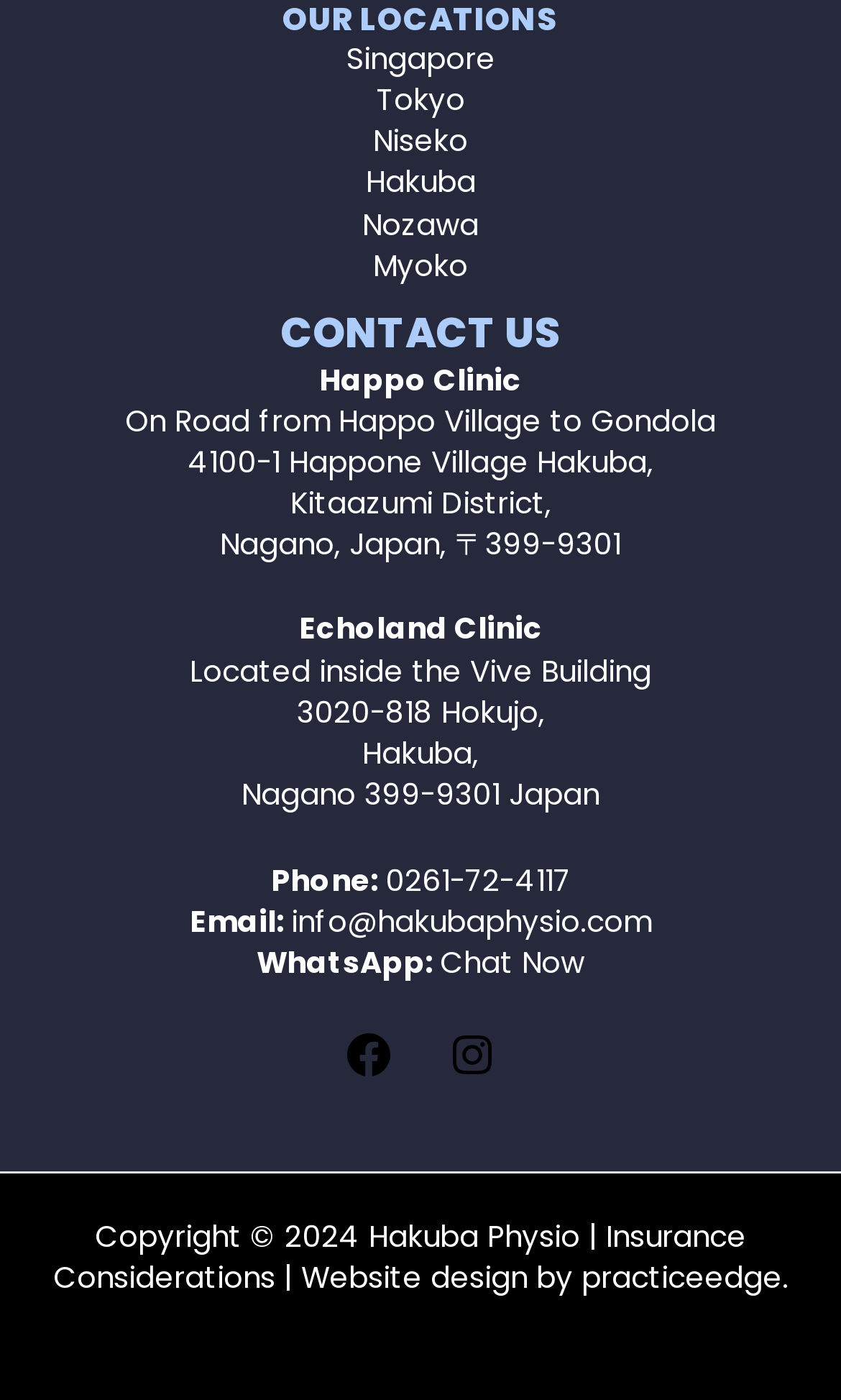What is the email address of the clinic?
Based on the image, give a one-word or short phrase answer.

info@hakubaphysio.com